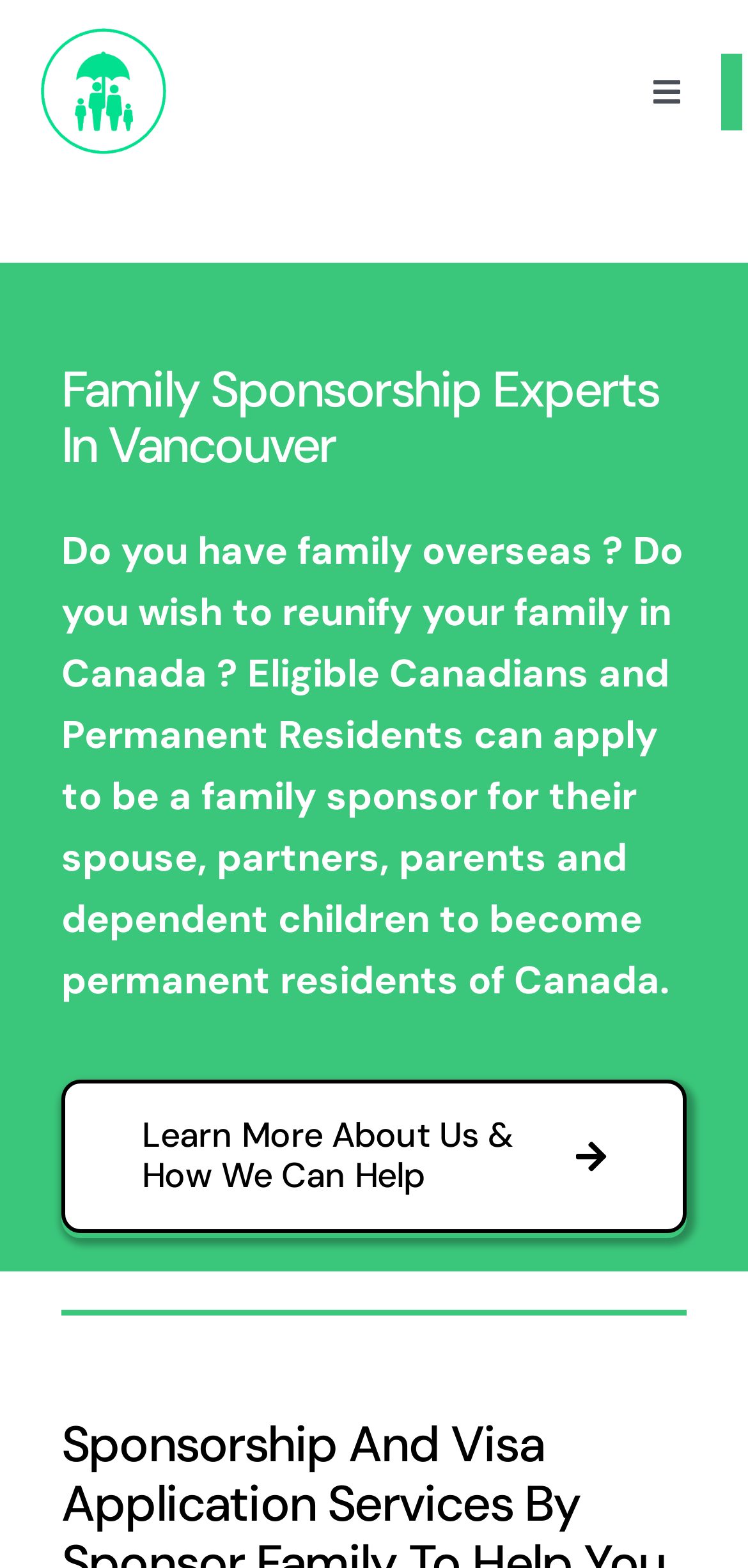Locate the headline of the webpage and generate its content.

Family Sponsorship Experts In Vancouver